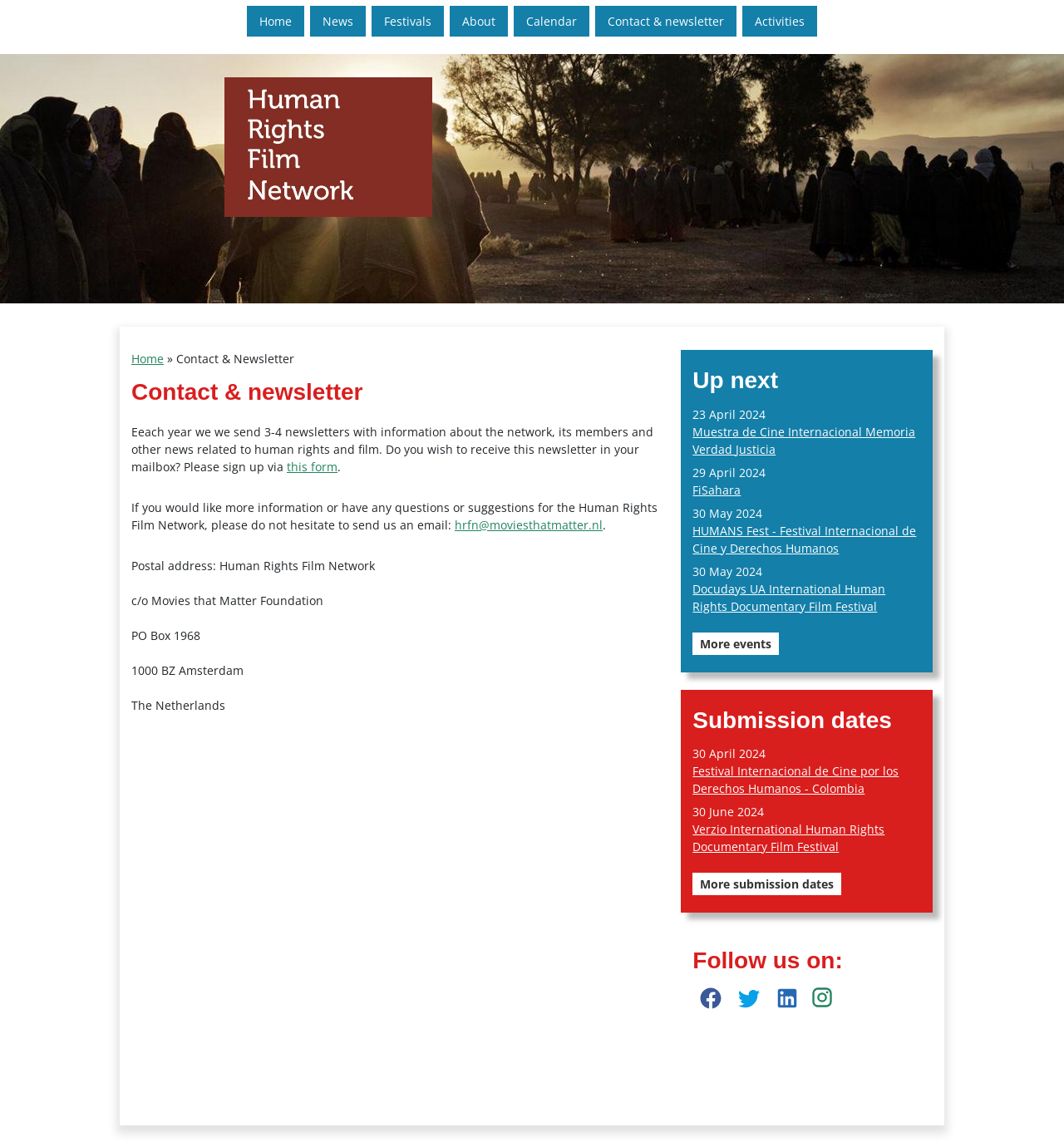Find the bounding box coordinates of the element you need to click on to perform this action: 'View the 50g Royal Mint Gold Britannia Minted Bar details'. The coordinates should be represented by four float values between 0 and 1, in the format [left, top, right, bottom].

None